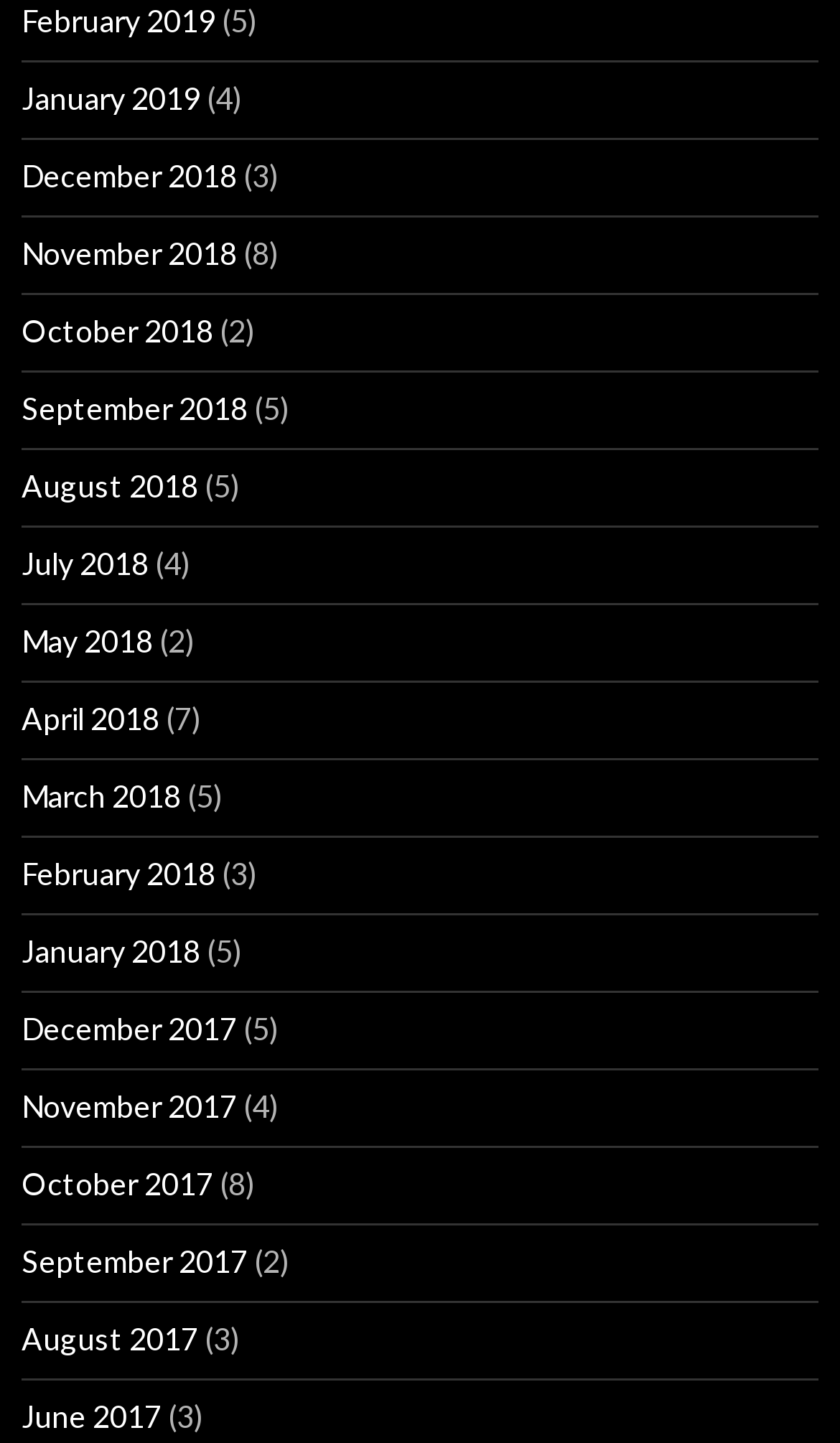Please find the bounding box coordinates for the clickable element needed to perform this instruction: "View December 2018".

[0.026, 0.109, 0.282, 0.134]